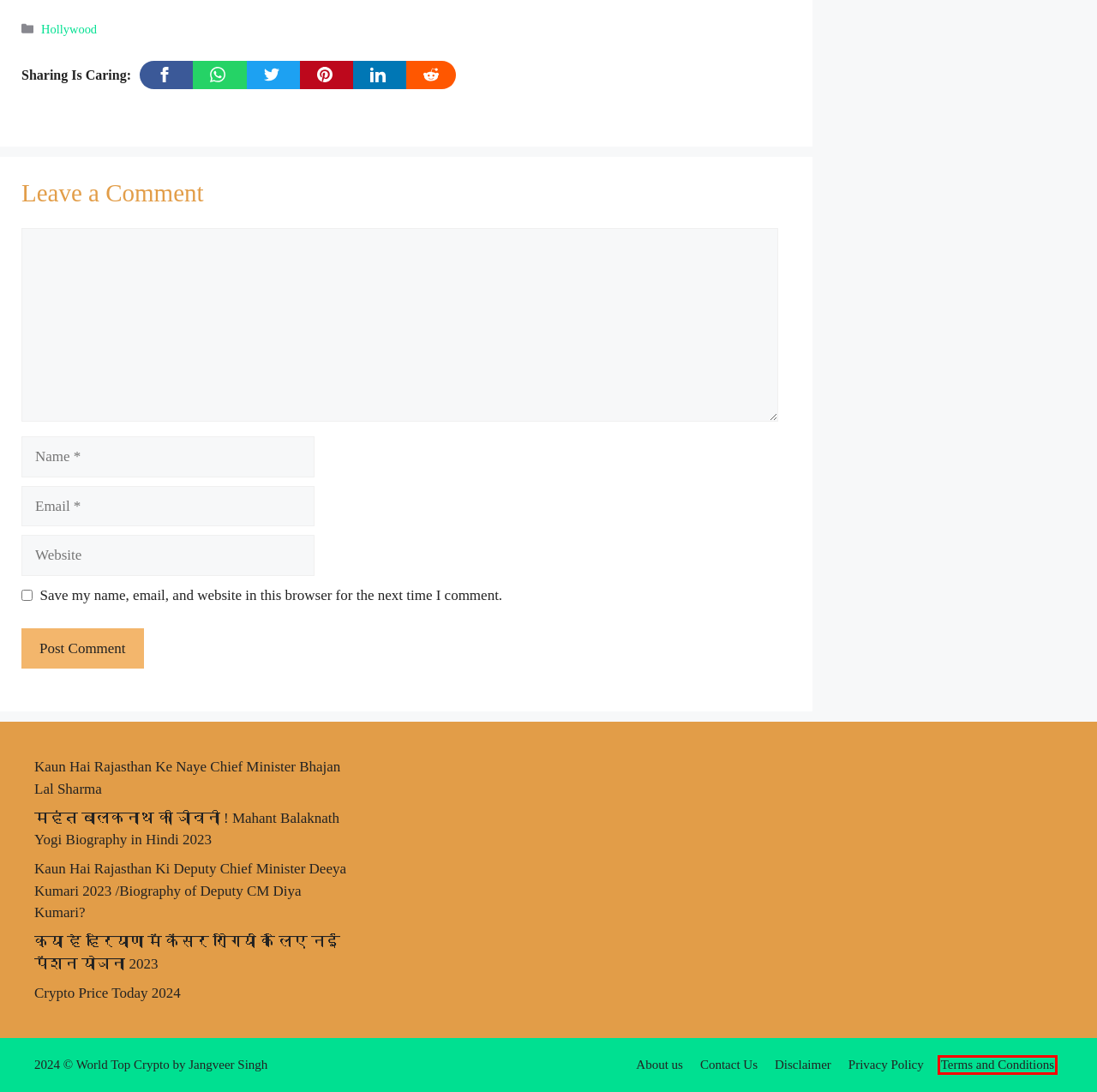Take a look at the provided webpage screenshot featuring a red bounding box around an element. Select the most appropriate webpage description for the page that loads after clicking on the element inside the red bounding box. Here are the candidates:
A. What is Skip Bayless Twitter 2023 - World Top Crypto
B. Crypto News Archives - World Top Crypto
C. Kaun Hai Rajasthan Ke Naye Chief Minister Bhajan Lal Sharma - World Top Crypto
D. Success Stories Archives - World Top Crypto
E. Disclaimer - World Top Crypto
F. Webseries Archives - World Top Crypto
G. Scoop Crime Drama Series Archives - World Top Crypto
H. Terms and Conditions - World Top Crypto

H